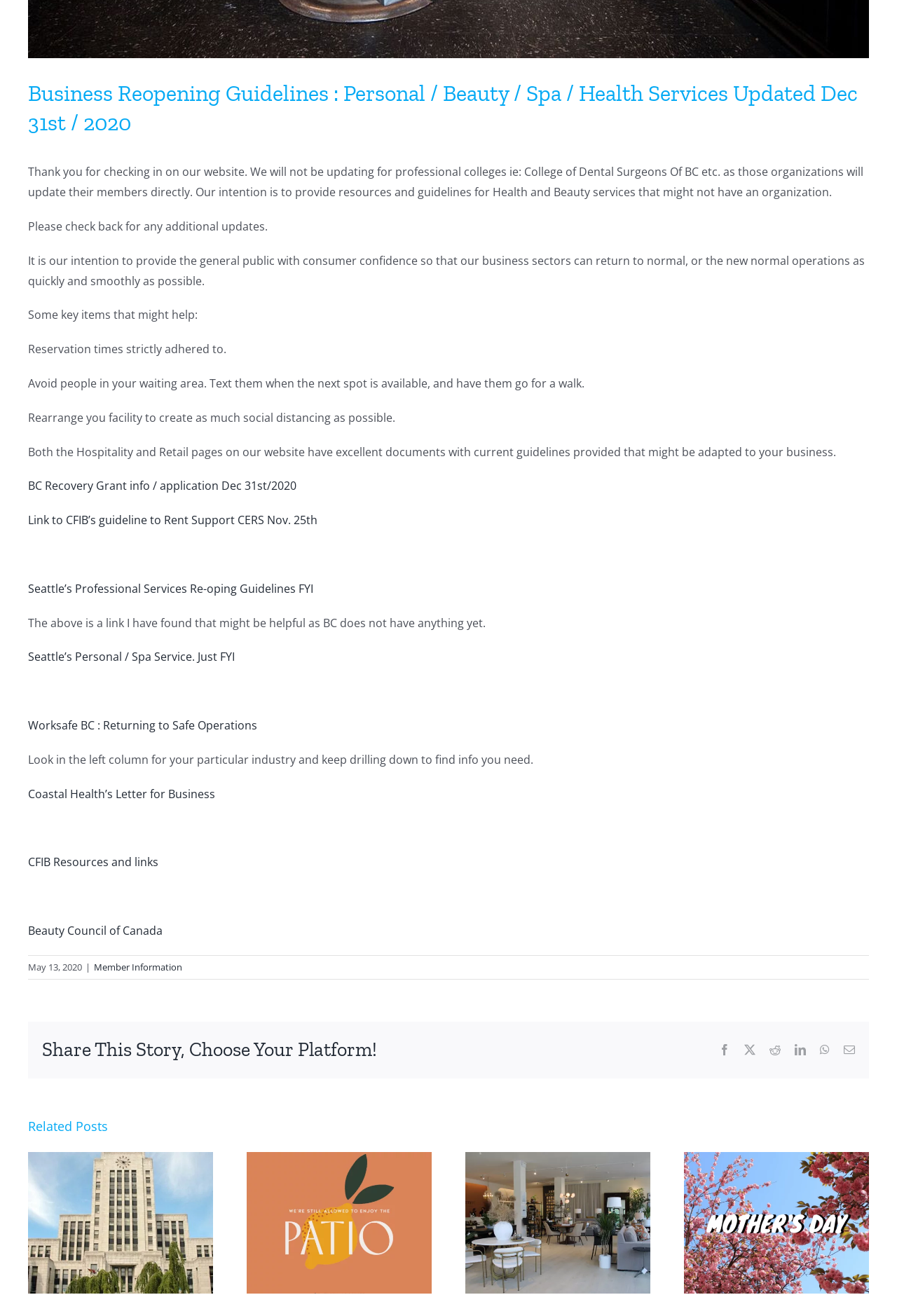What is the purpose of the links to other organizations?
Please answer the question with a detailed and comprehensive explanation.

The webpage provides links to various organizations, such as Worksafe BC, Coastal Health, and the Beauty Council of Canada, in order to provide resources and guidelines for businesses in the health and beauty services sector to reopen safely and smoothly.